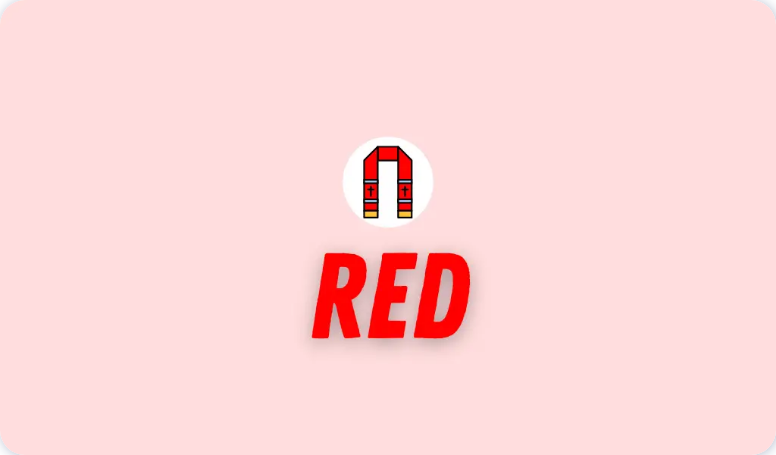What is the central message of the image?
Based on the screenshot, respond with a single word or phrase.

Religious observance and celebration